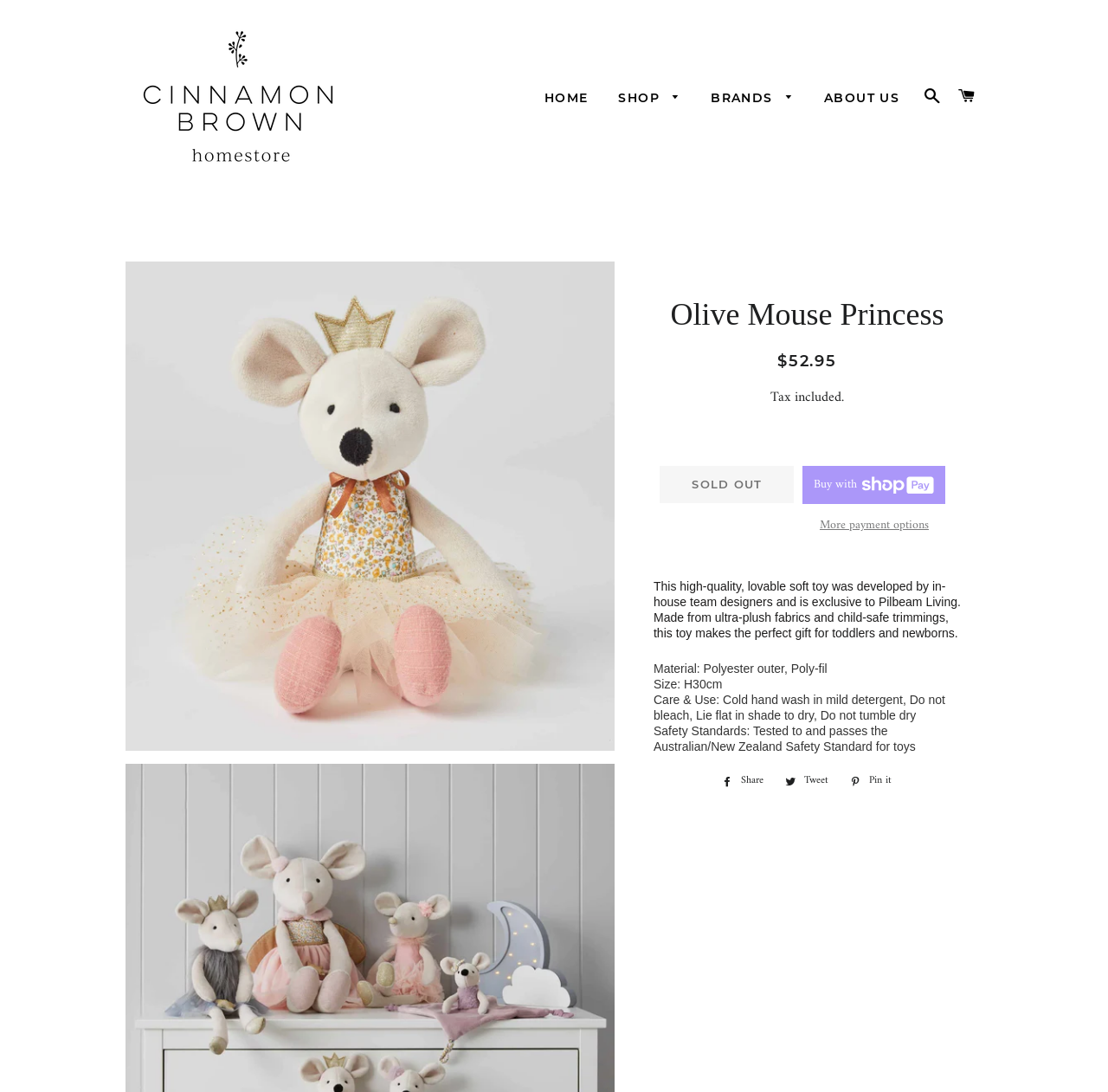How many links are in the top navigation bar?
Please use the image to provide a one-word or short phrase answer.

5